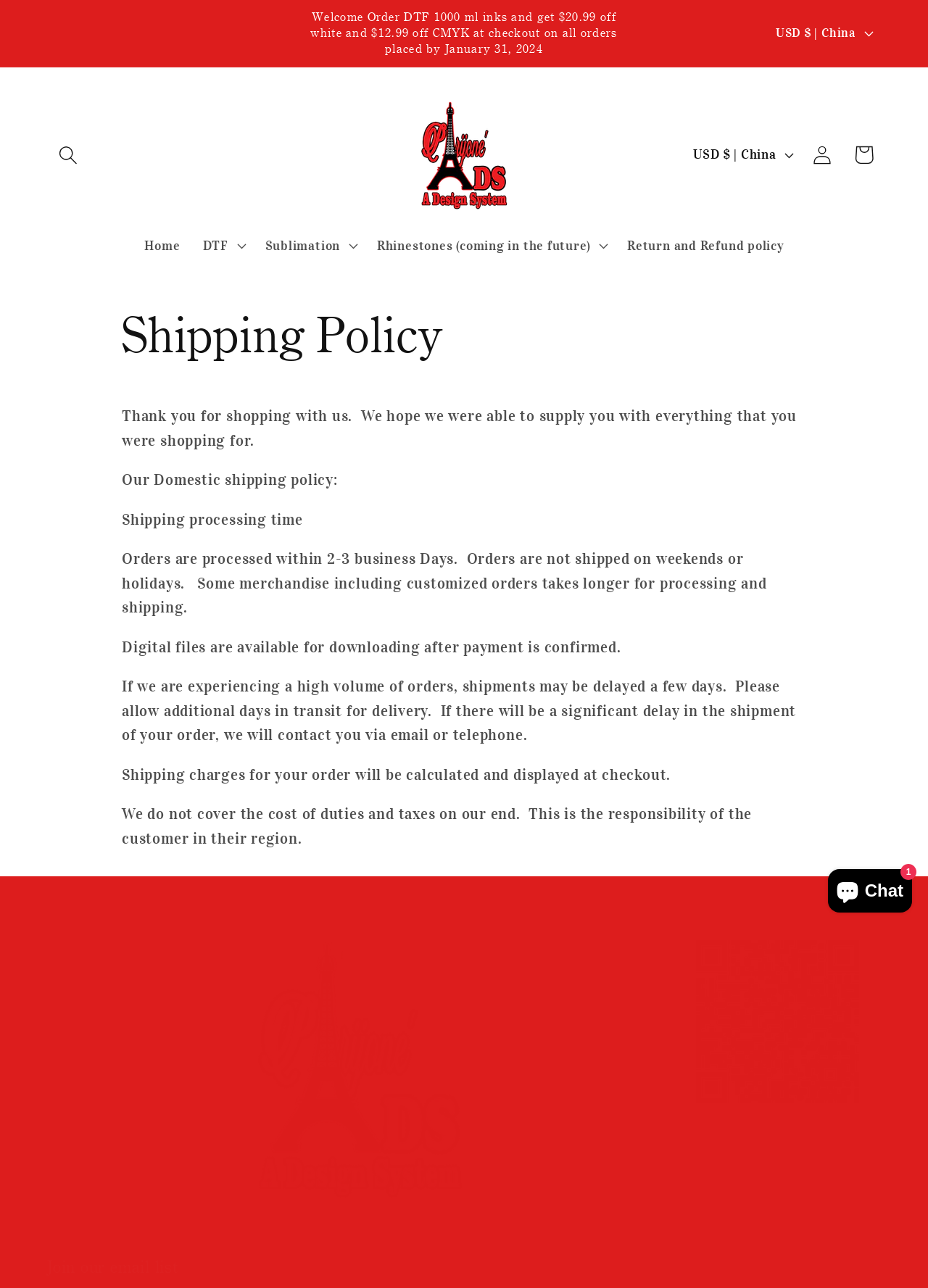What is the name of the company?
Craft a detailed and extensive response to the question.

I found the answer by looking at the link with the text 'Parijone' which is located in the top navigation bar. This suggests that the name of the company is Parijone.